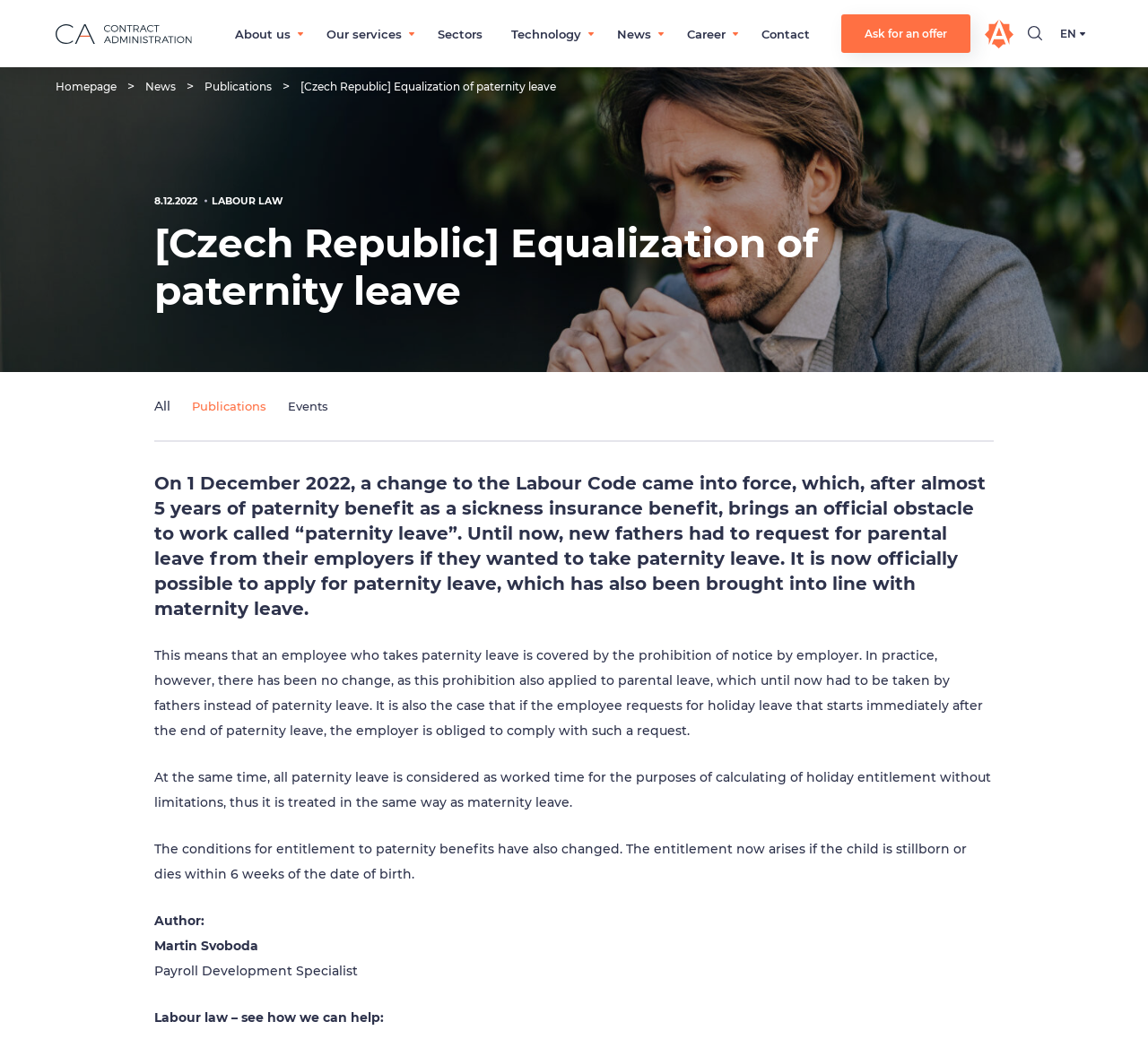From the given element description: "About us", find the bounding box for the UI element. Provide the coordinates as four float numbers between 0 and 1, in the order [left, top, right, bottom].

[0.205, 0.025, 0.253, 0.039]